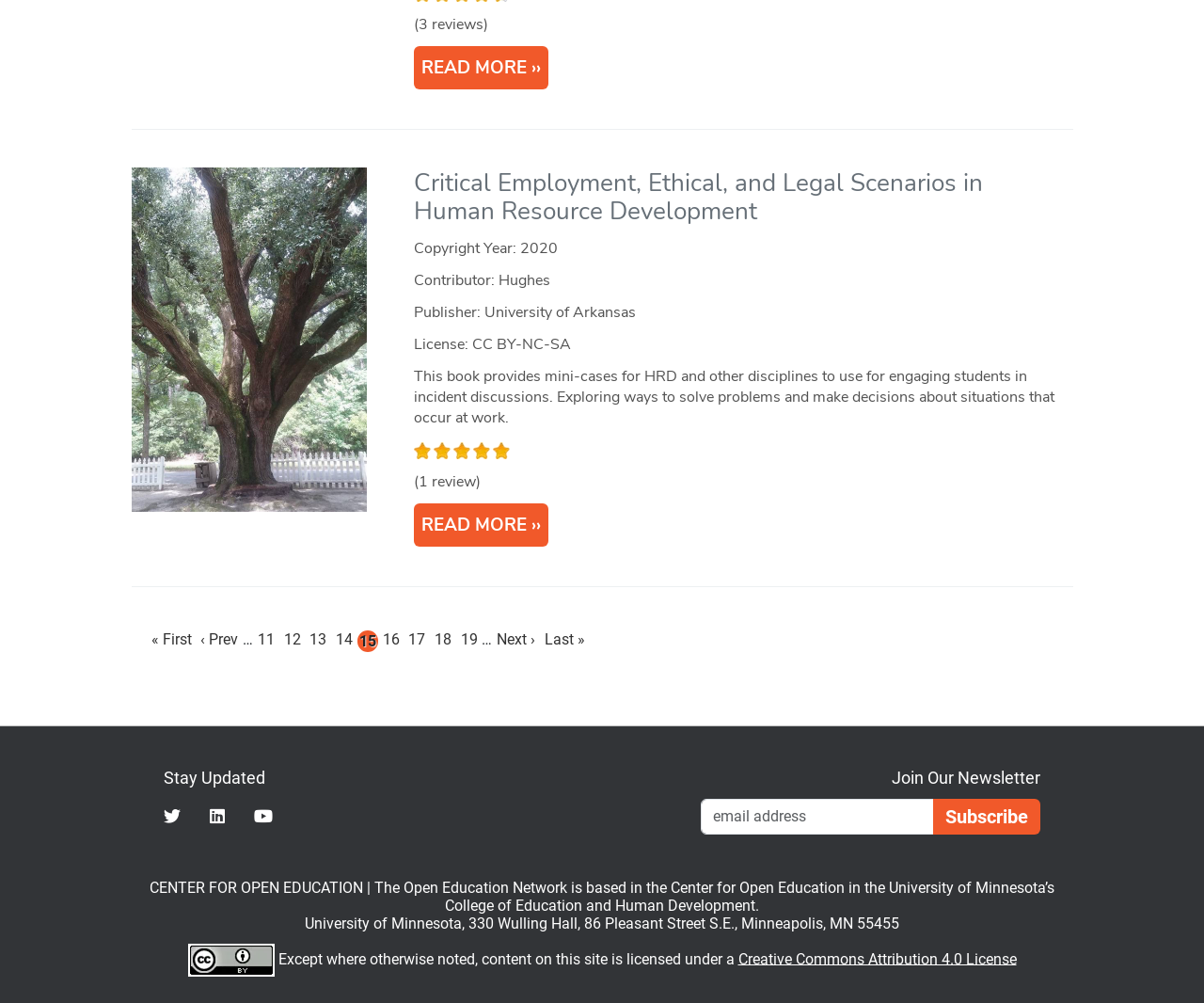Locate the bounding box of the UI element based on this description: "Awards & Gifts". Provide four float numbers between 0 and 1 as [left, top, right, bottom].

None